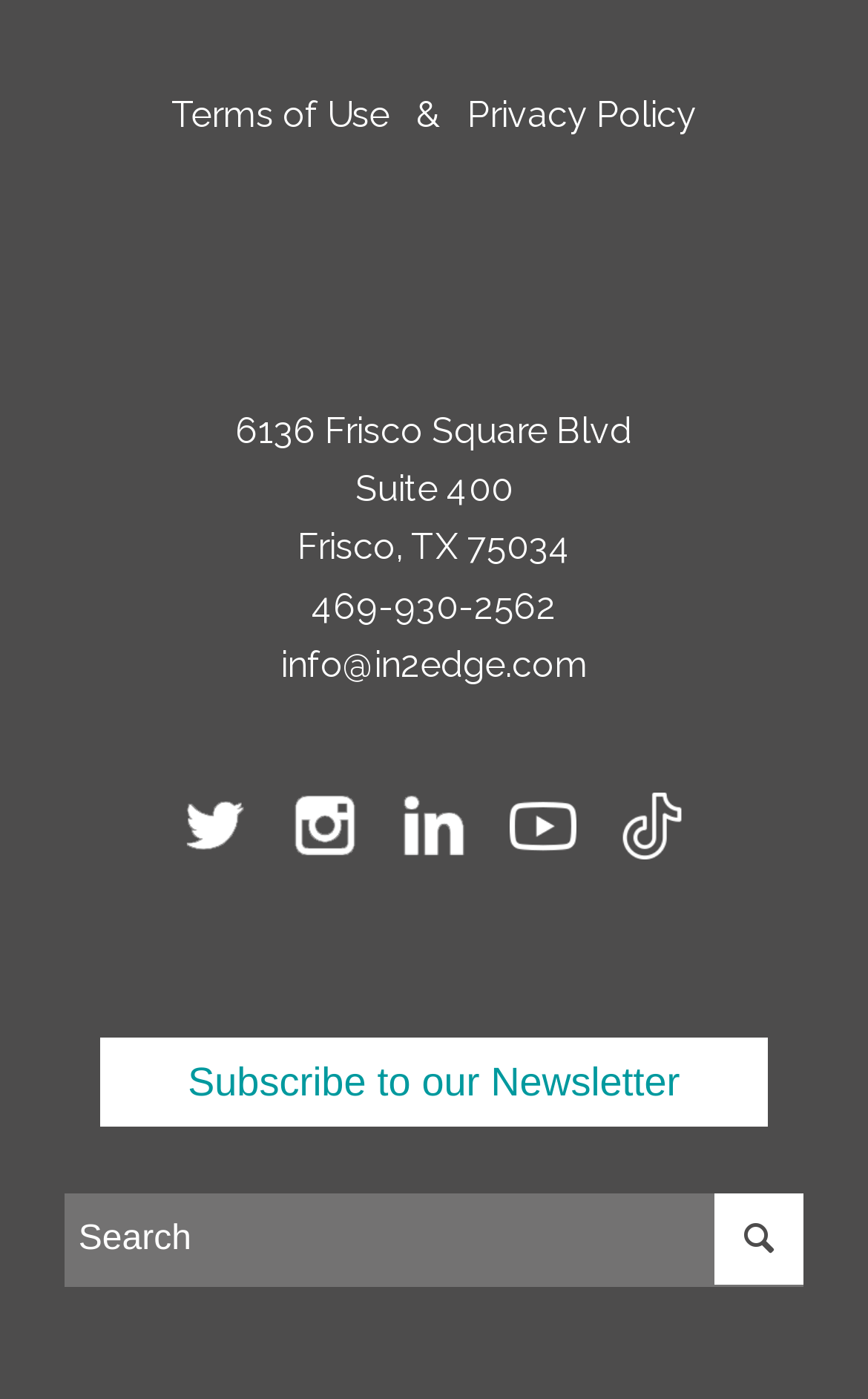Find the bounding box of the UI element described as follows: "Terms of Use".

[0.197, 0.067, 0.449, 0.098]